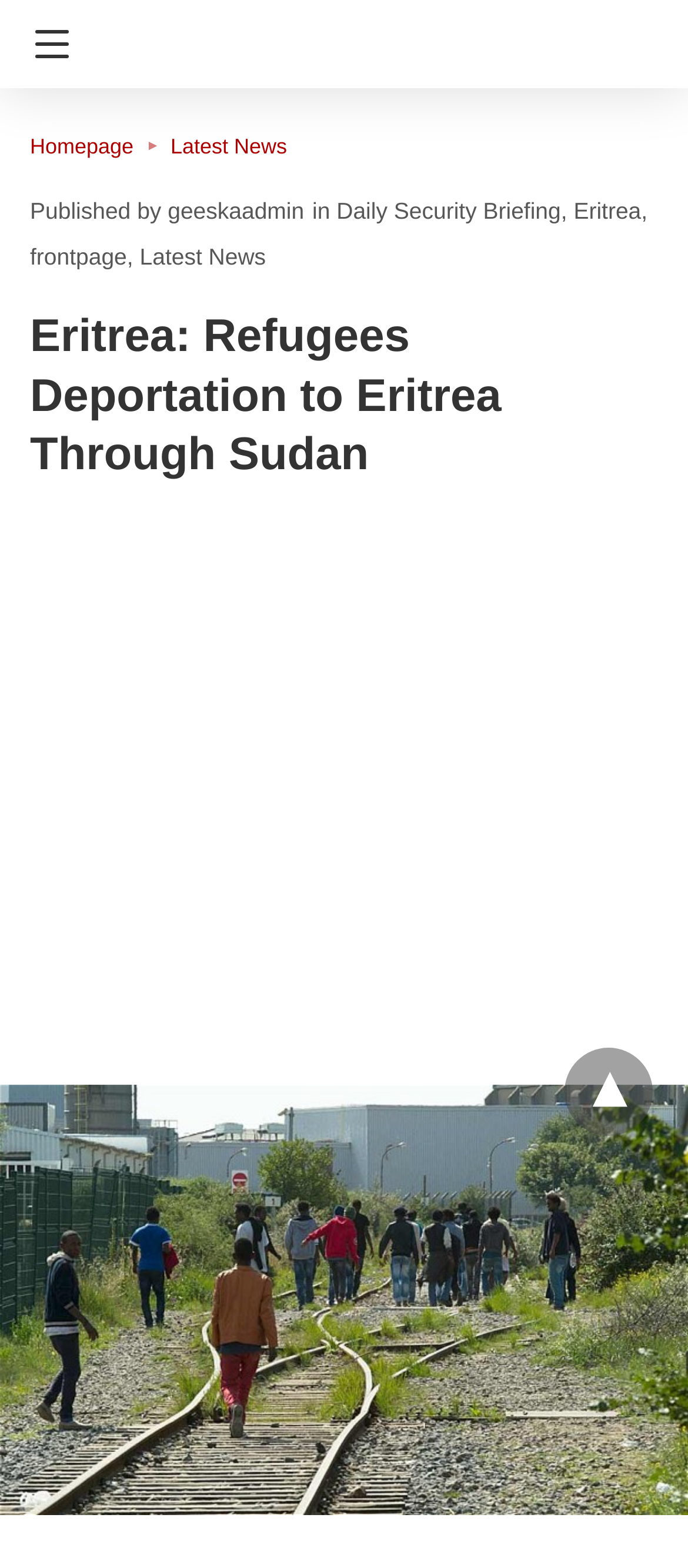Show the bounding box coordinates of the region that should be clicked to follow the instruction: "Click on Navigation button."

[0.0, 0.0, 0.126, 0.056]